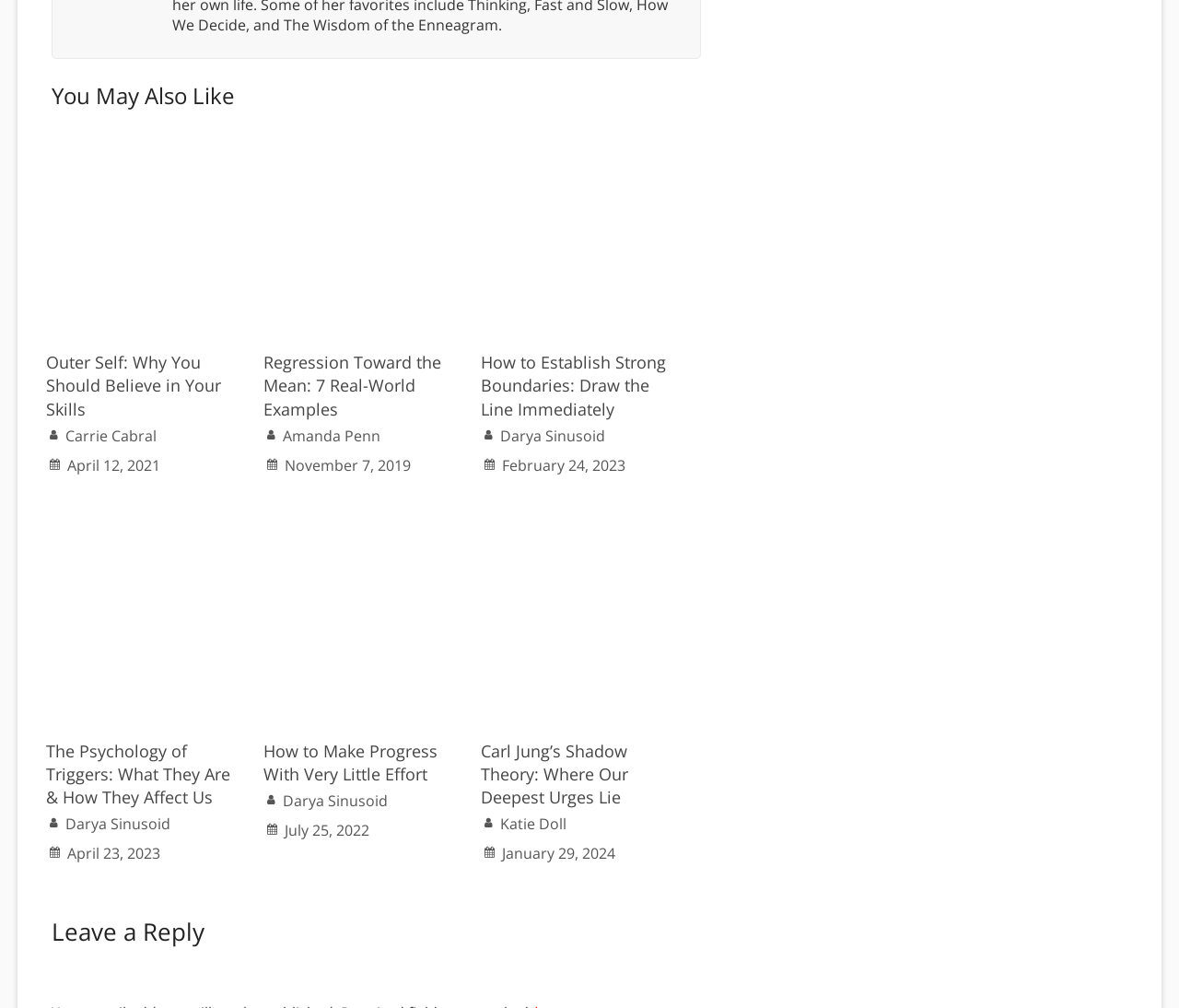Based on what you see in the screenshot, provide a thorough answer to this question: Who wrote the third article?

I looked at the third link with a heading and image, and found that the author is listed as Darya Sinusoid, which is the answer to the question.